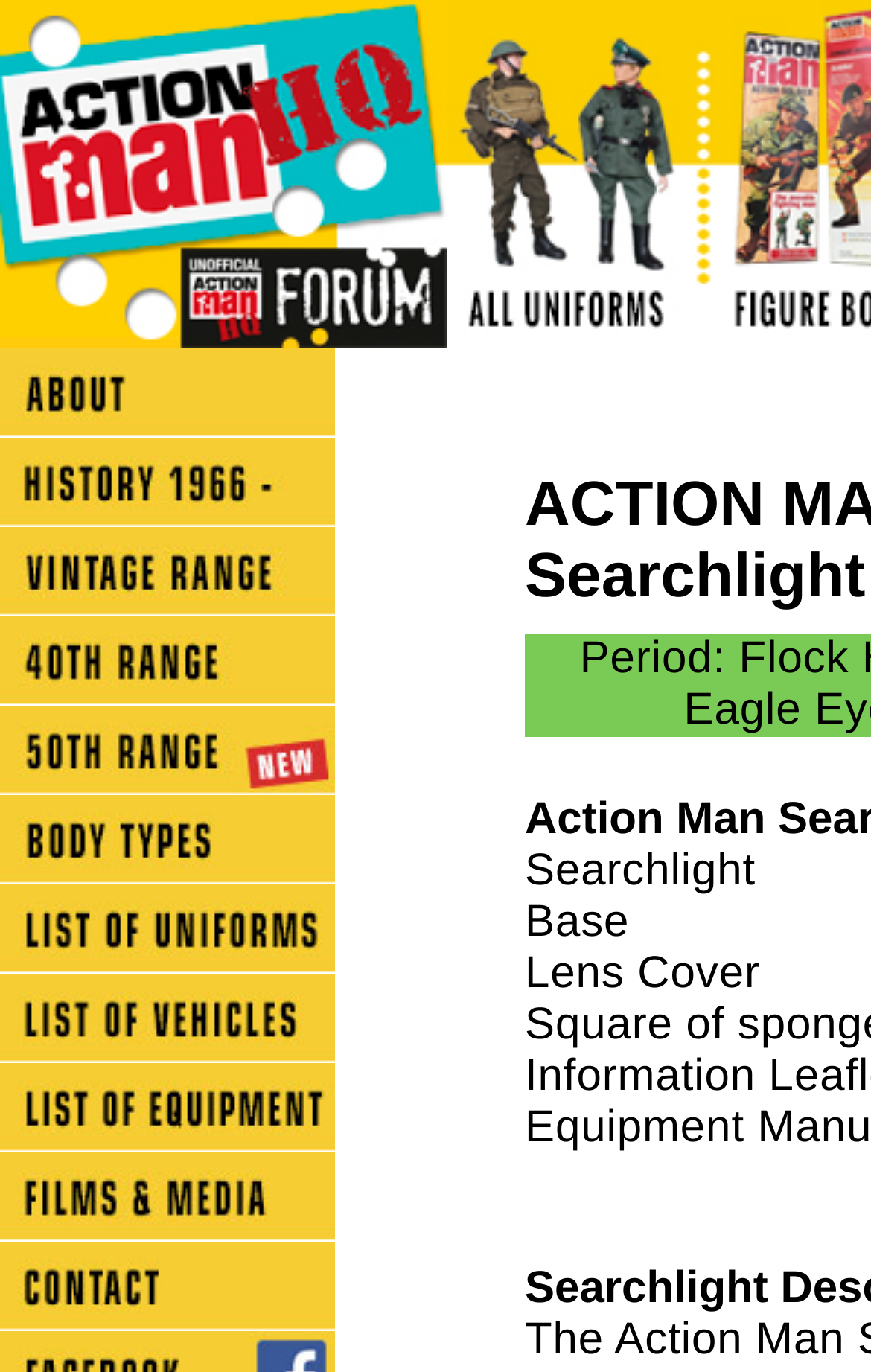Use a single word or phrase to answer the question: How many images are associated with links?

20